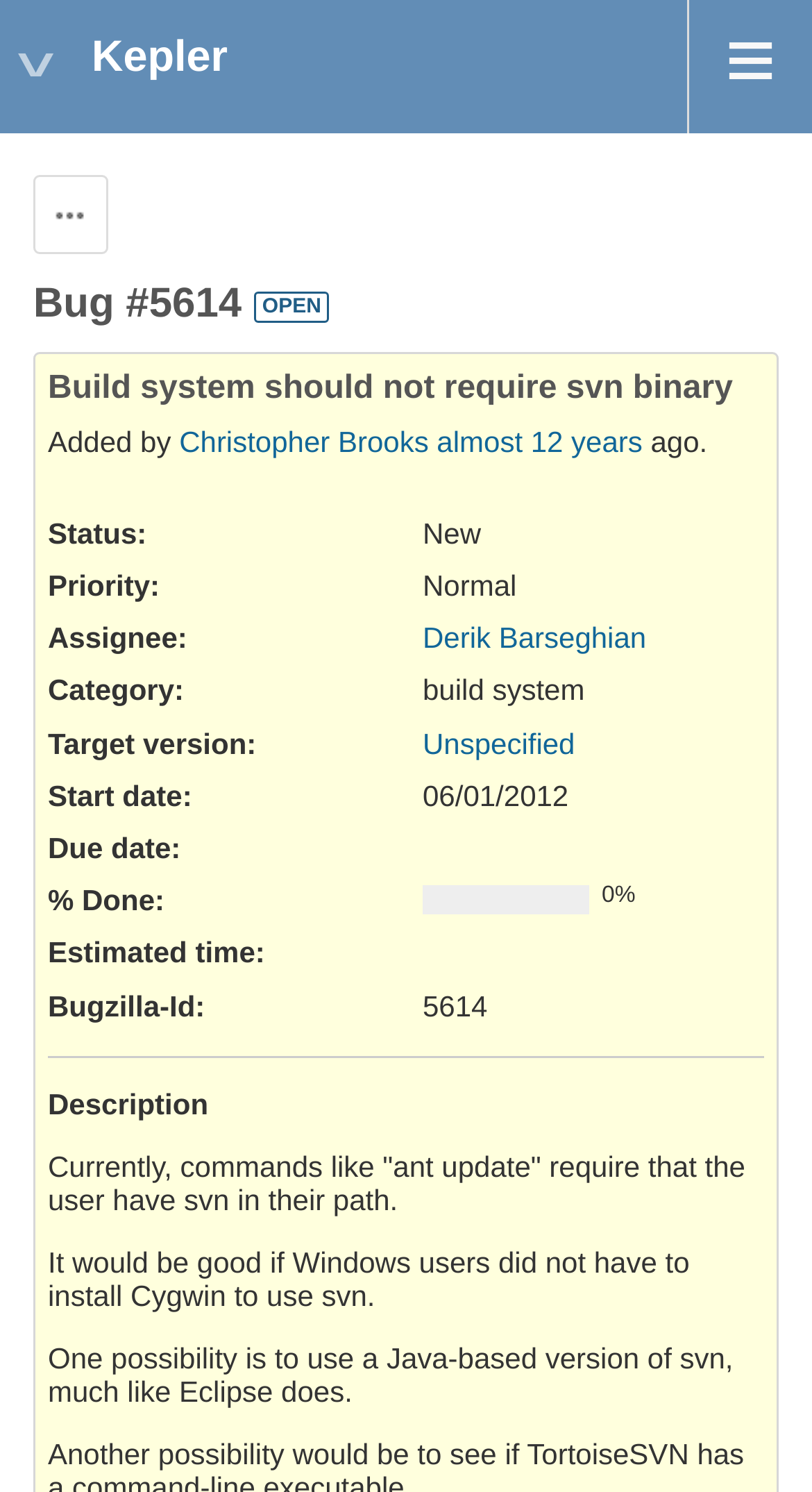Find the bounding box of the web element that fits this description: "Derik Barseghian".

[0.521, 0.416, 0.796, 0.439]